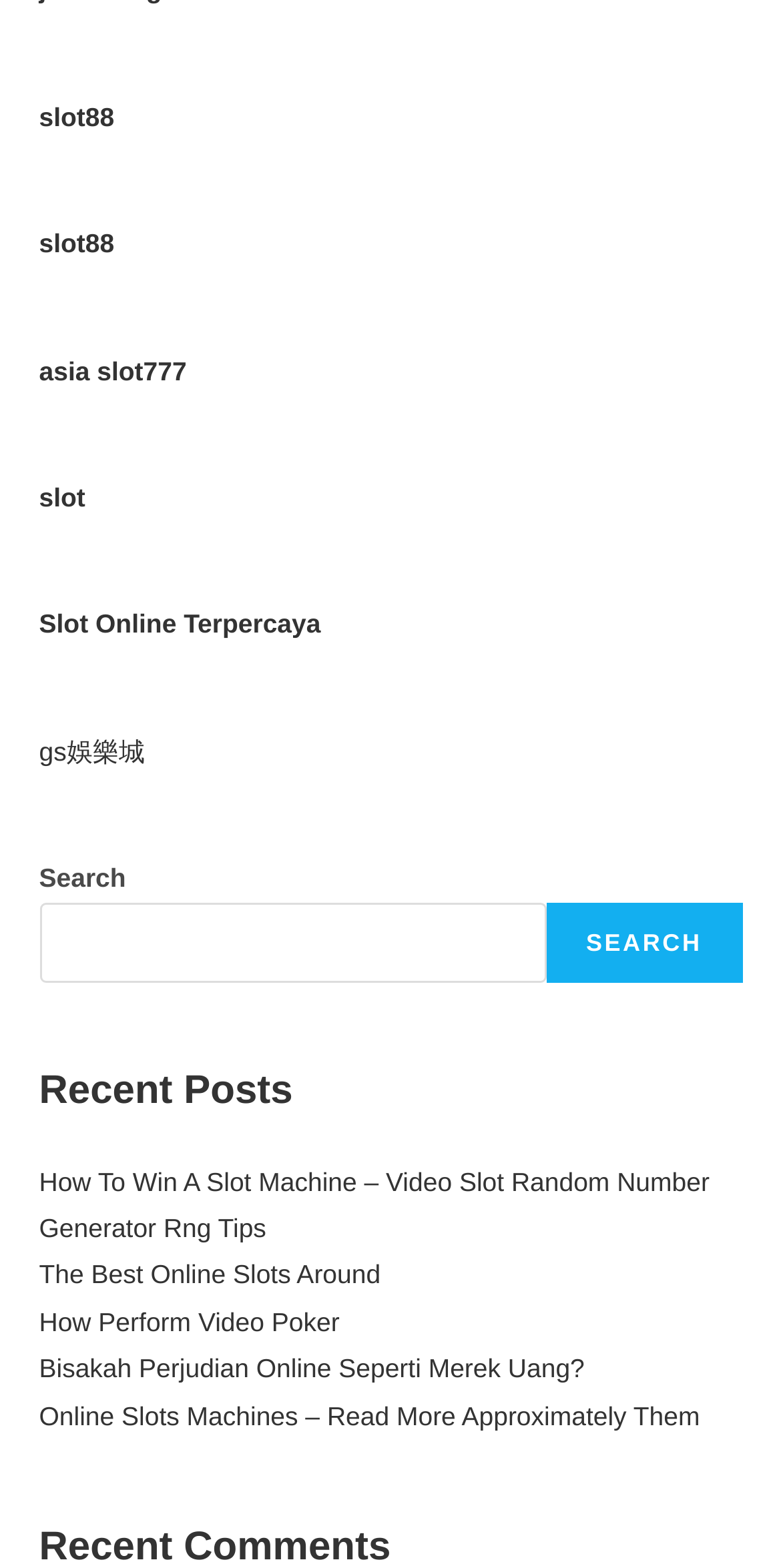Please answer the following question using a single word or phrase: 
What type of content is featured on this webpage?

Slot machine and online gaming